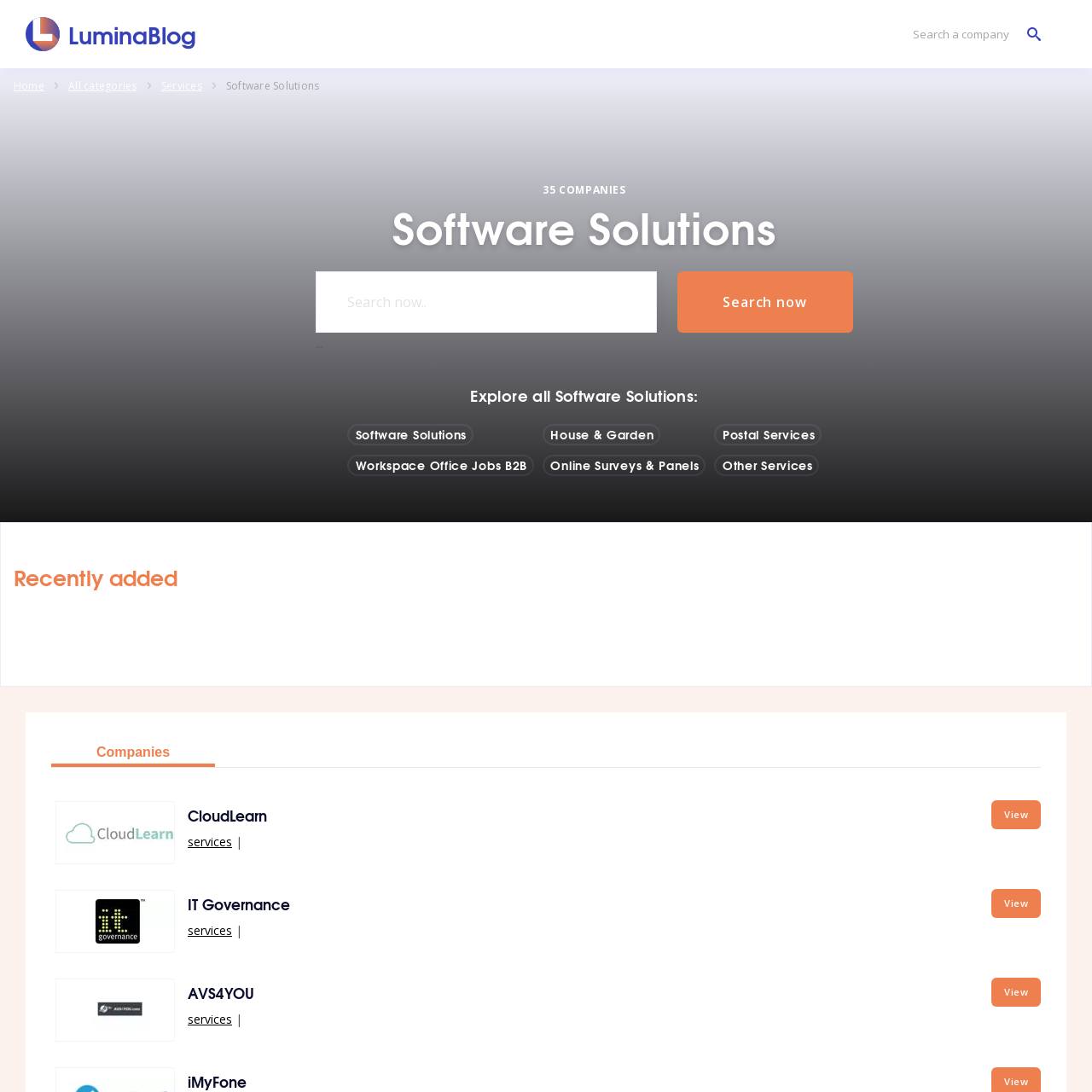Please find the bounding box coordinates of the element's region to be clicked to carry out this instruction: "Visit the 'Http Internal Server Error' page".

None